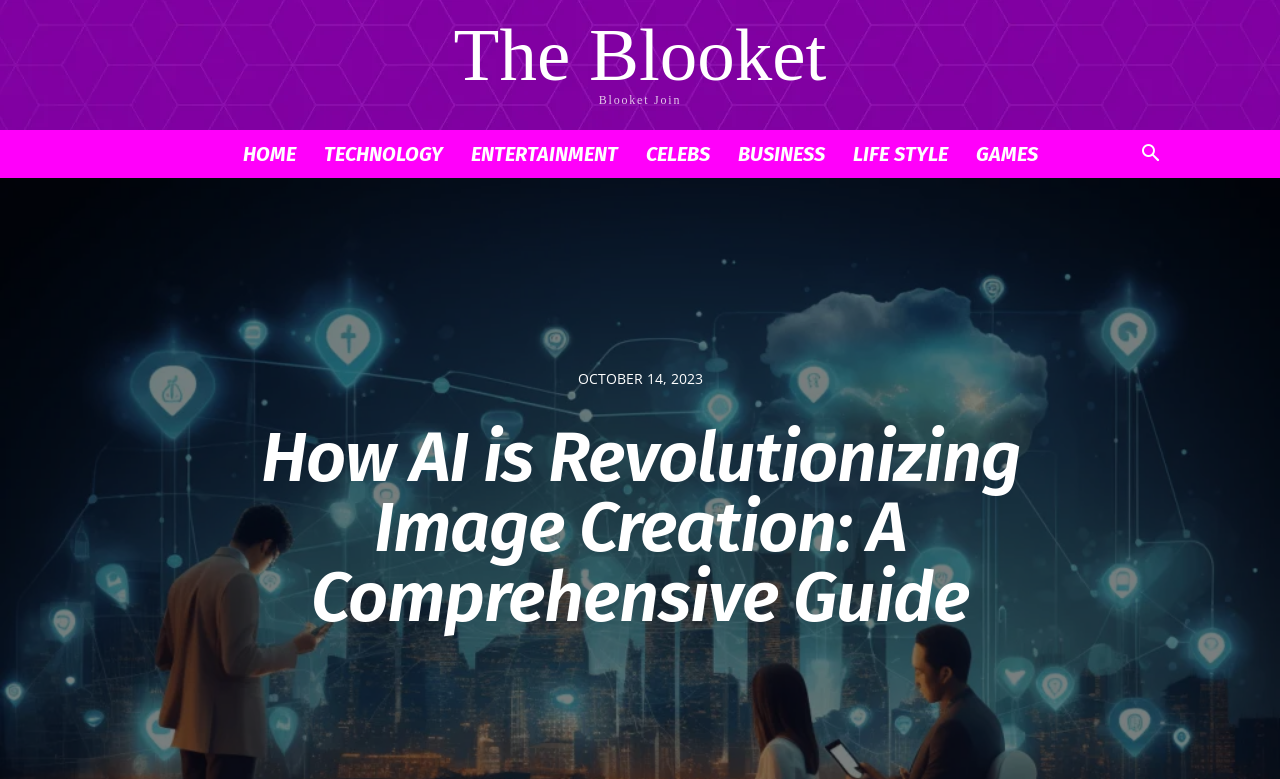Please provide the bounding box coordinate of the region that matches the element description: Life Style. Coordinates should be in the format (top-left x, top-left y, bottom-right x, bottom-right y) and all values should be between 0 and 1.

[0.655, 0.167, 0.751, 0.228]